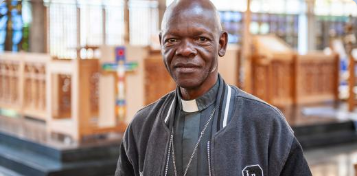Paint a vivid picture of the image with your description.

The image features Rev. Joseph Ngoé, the President of the Evangelical Lutheran Church in the Central African Republic. He is portrayed standing confidently, wearing a clergy outfit paired with a stylish jacket. Behind him, the interior of a church is visible, characterized by wooden furnishings and a prominent cross, reflecting a serene atmosphere befitting the sacred space. Rev. Ngoé's expression and posture convey a sense of leadership and dedication to his faith and community, capturing a moment that illustrates the role of spiritual leaders in fostering hope and stability in their regions. This image highlights his significance within the church, especially in the context of ongoing efforts for peace and unity in the Central African Republic.